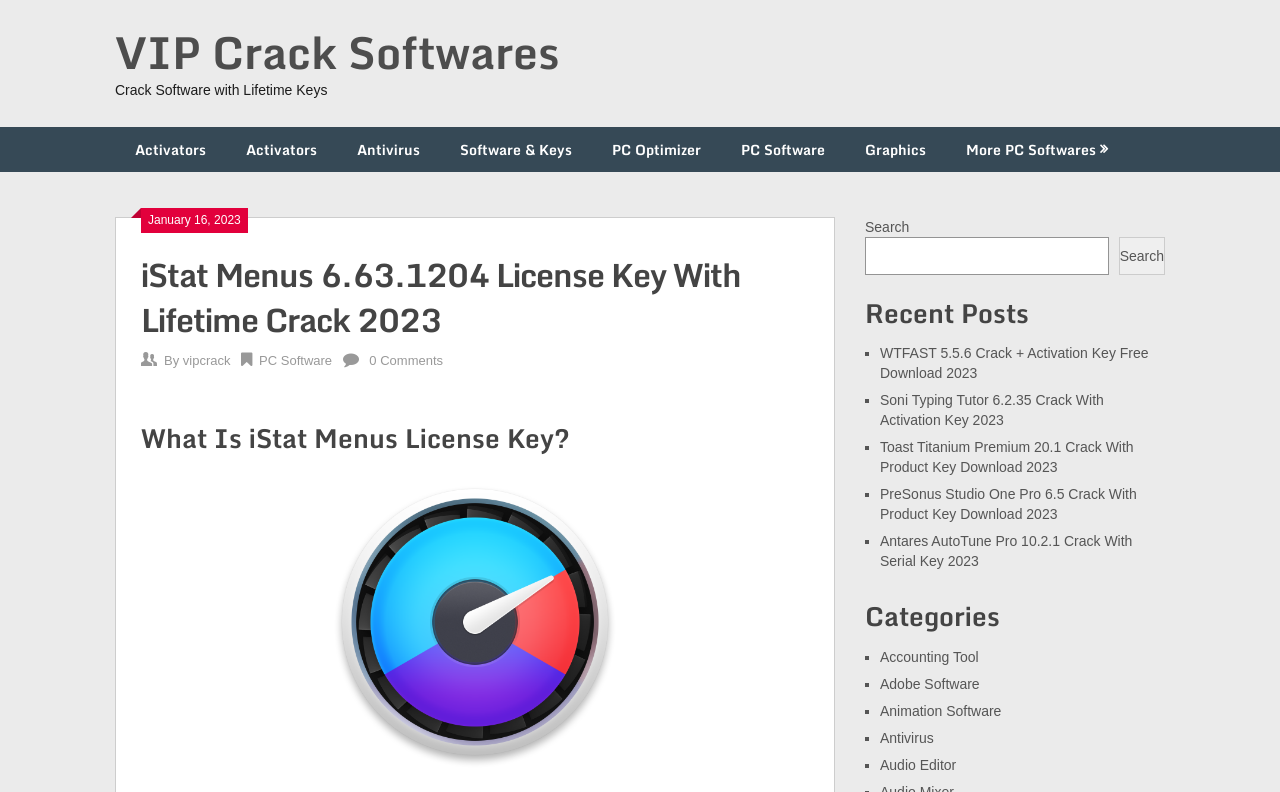Please give a one-word or short phrase response to the following question: 
What is the purpose of the search box on the webpage?

To search for software cracks